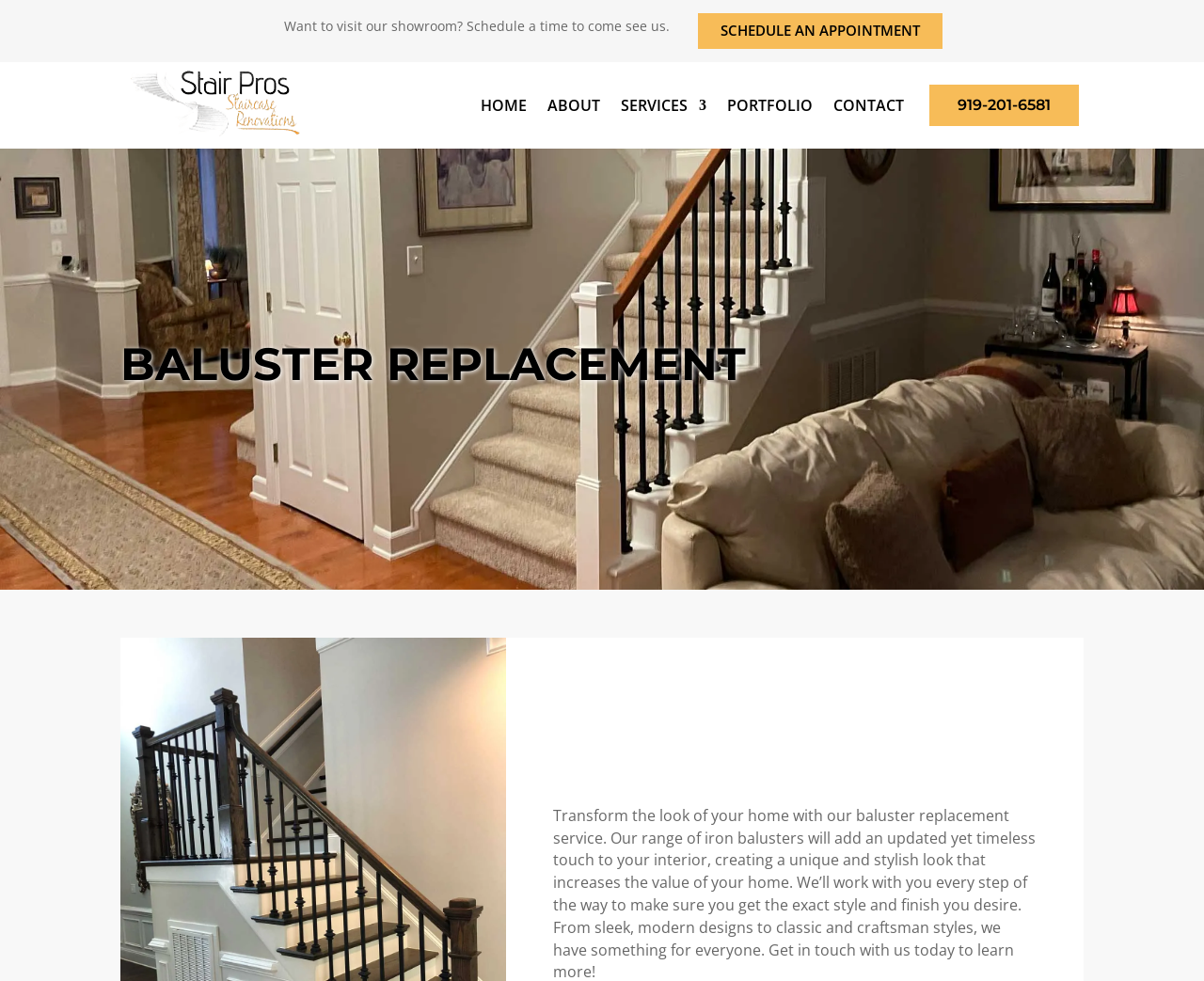Please examine the image and provide a detailed answer to the question: What is the purpose of the showroom?

Based on the text 'Want to visit our showroom? Schedule a time to come see us.', it can be inferred that the showroom is a physical location where customers can visit to explore the products or services offered by the company, and scheduling a time to visit is the purpose of the showroom.